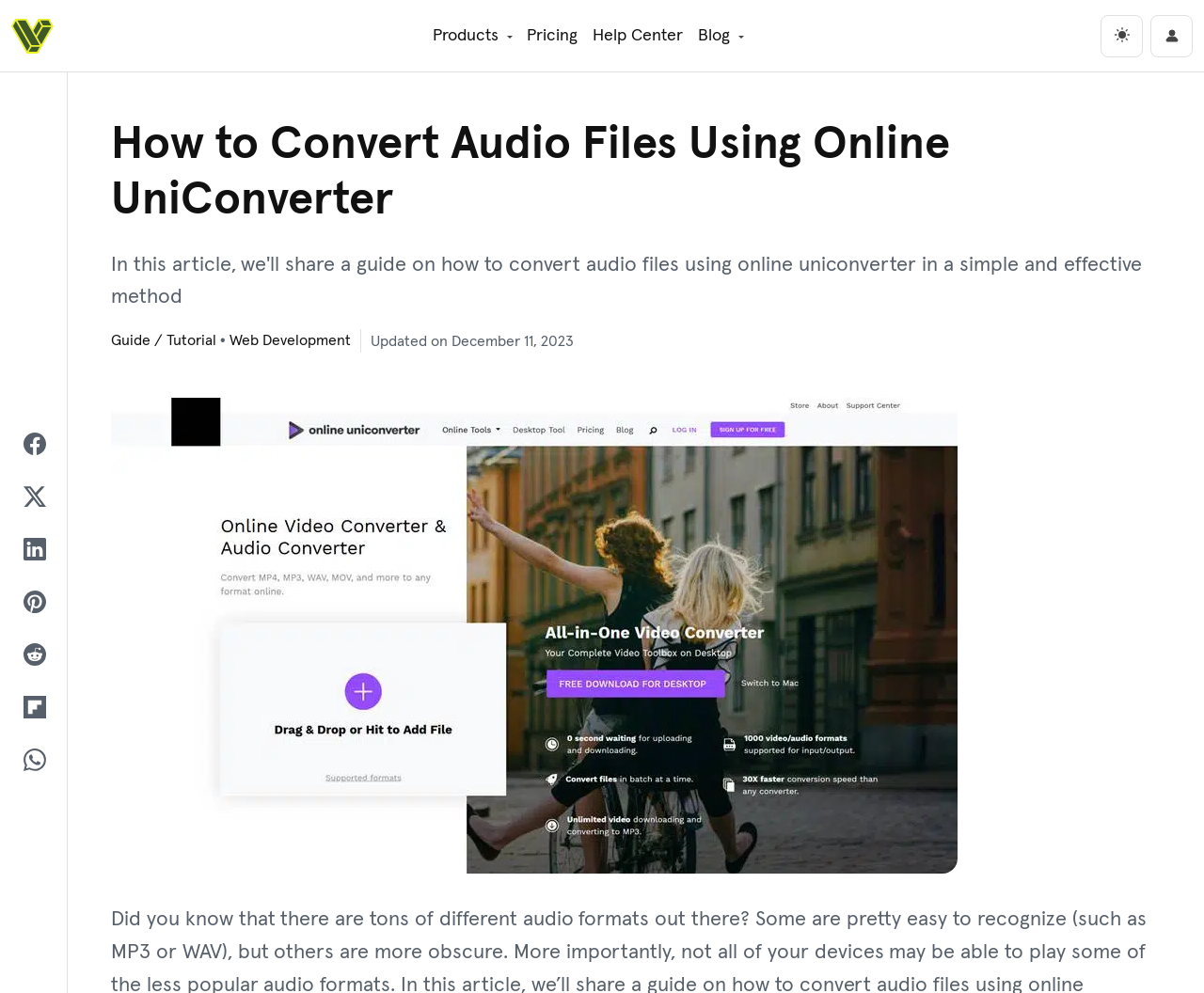Using the information in the image, give a comprehensive answer to the question: 
How many navigation links are there?

I counted the number of links under the 'Main Navigation' section, which are 'Products', 'Pricing', 'Help Center', and 'Blog', so there are 4 navigation links.